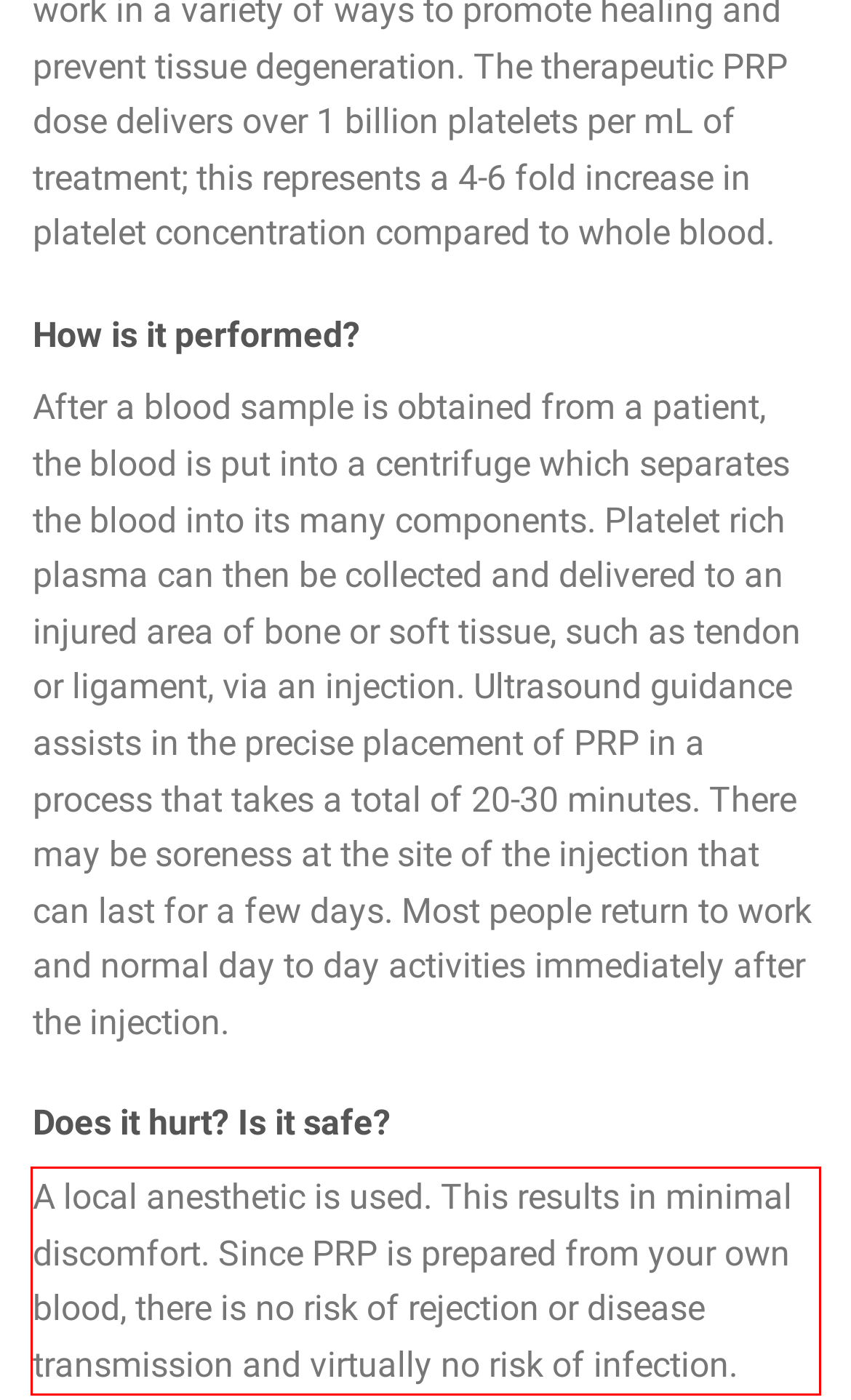You are given a webpage screenshot with a red bounding box around a UI element. Extract and generate the text inside this red bounding box.

A local anesthetic is used. This results in minimal discomfort. Since PRP is prepared from your own blood, there is no risk of rejection or disease transmission and virtually no risk of infection.